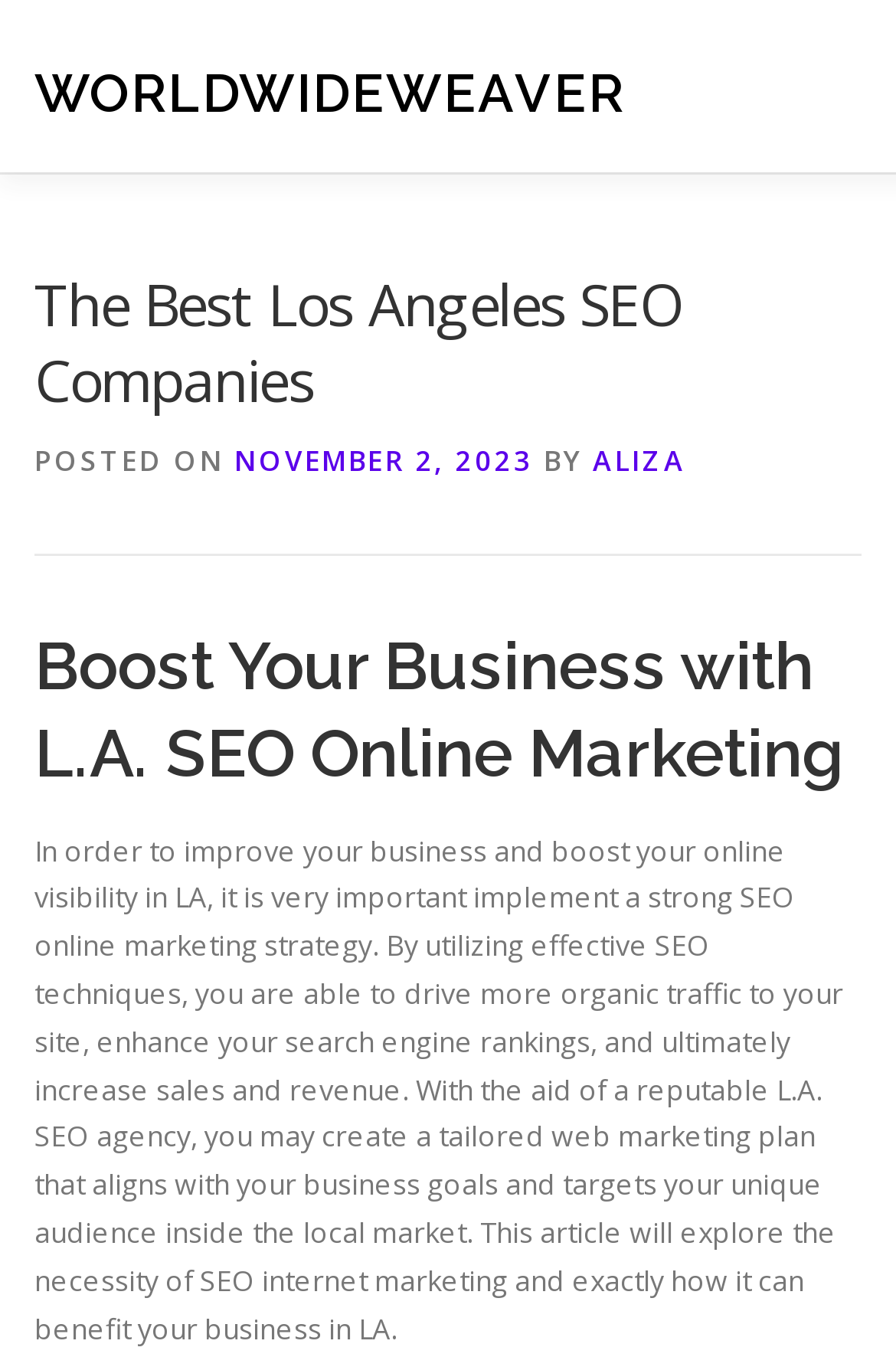Give the bounding box coordinates for the element described by: "Privacy Policy".

[0.003, 0.073, 0.374, 0.146]